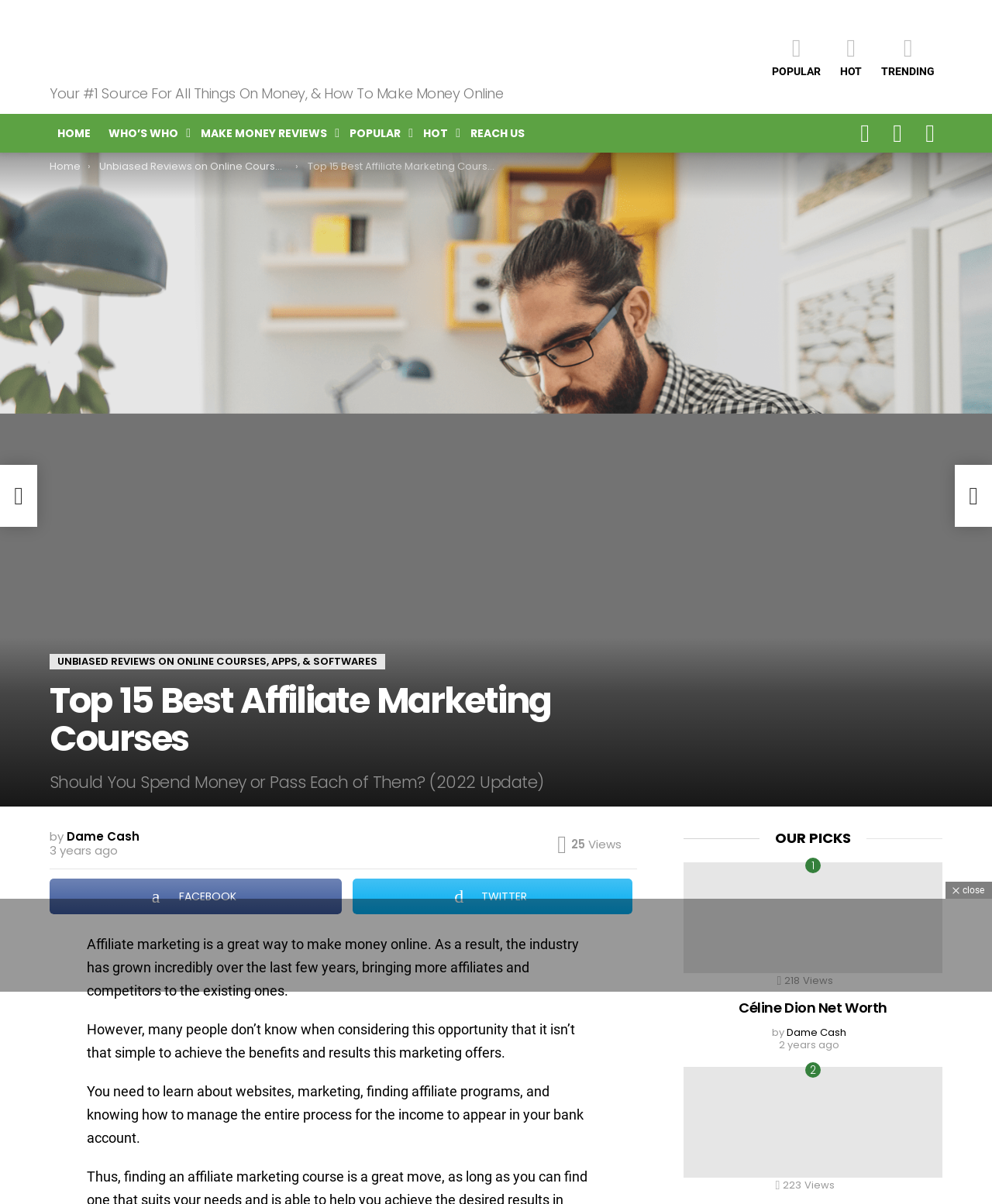Please identify the bounding box coordinates of the region to click in order to complete the task: "Follow us on Facebook". The coordinates must be four float numbers between 0 and 1, specified as [left, top, right, bottom].

[0.867, 0.14, 0.908, 0.149]